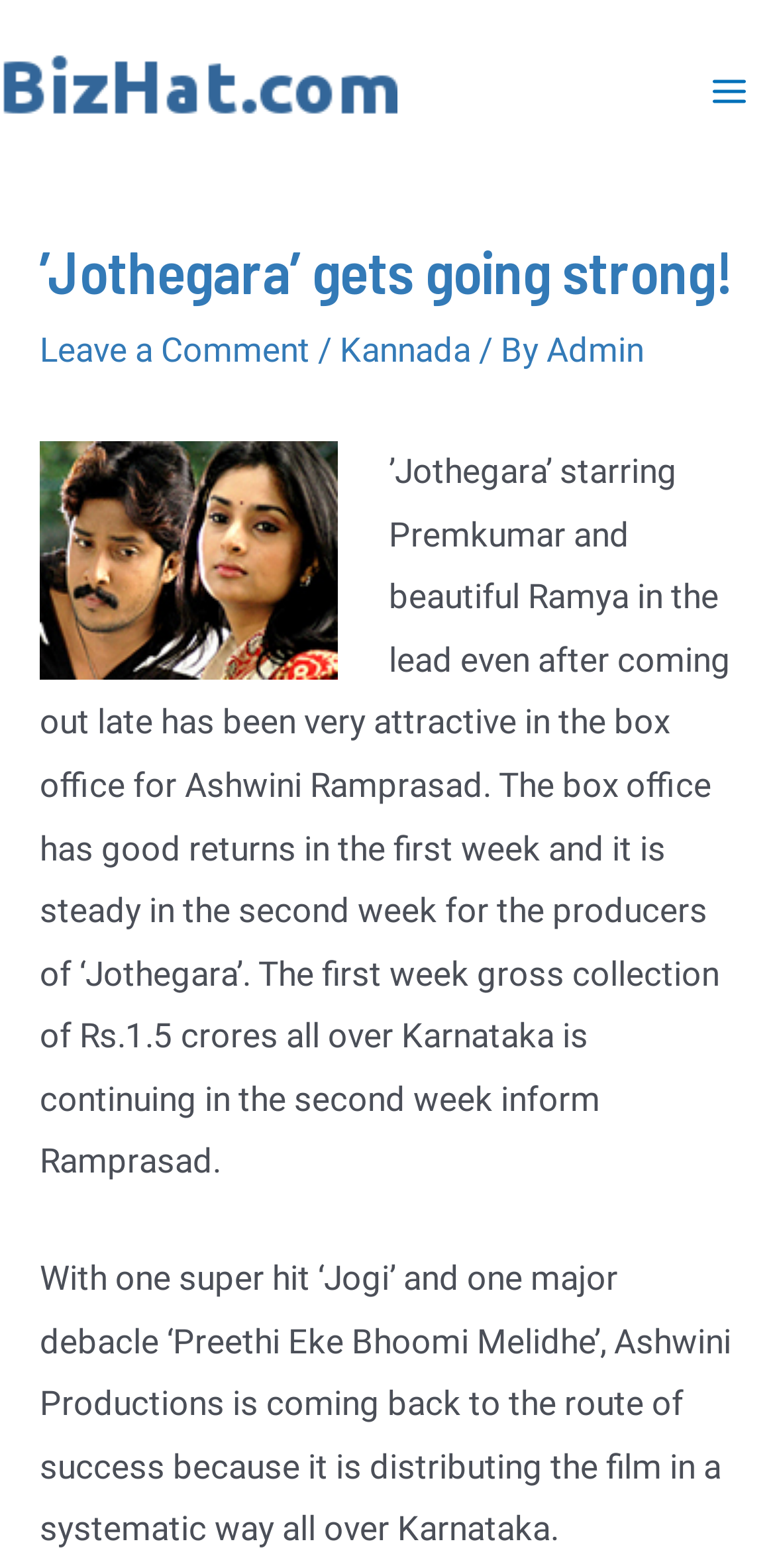What is the gross collection of the movie in the first week?
Based on the visual, give a brief answer using one word or a short phrase.

Rs.1.5 crores